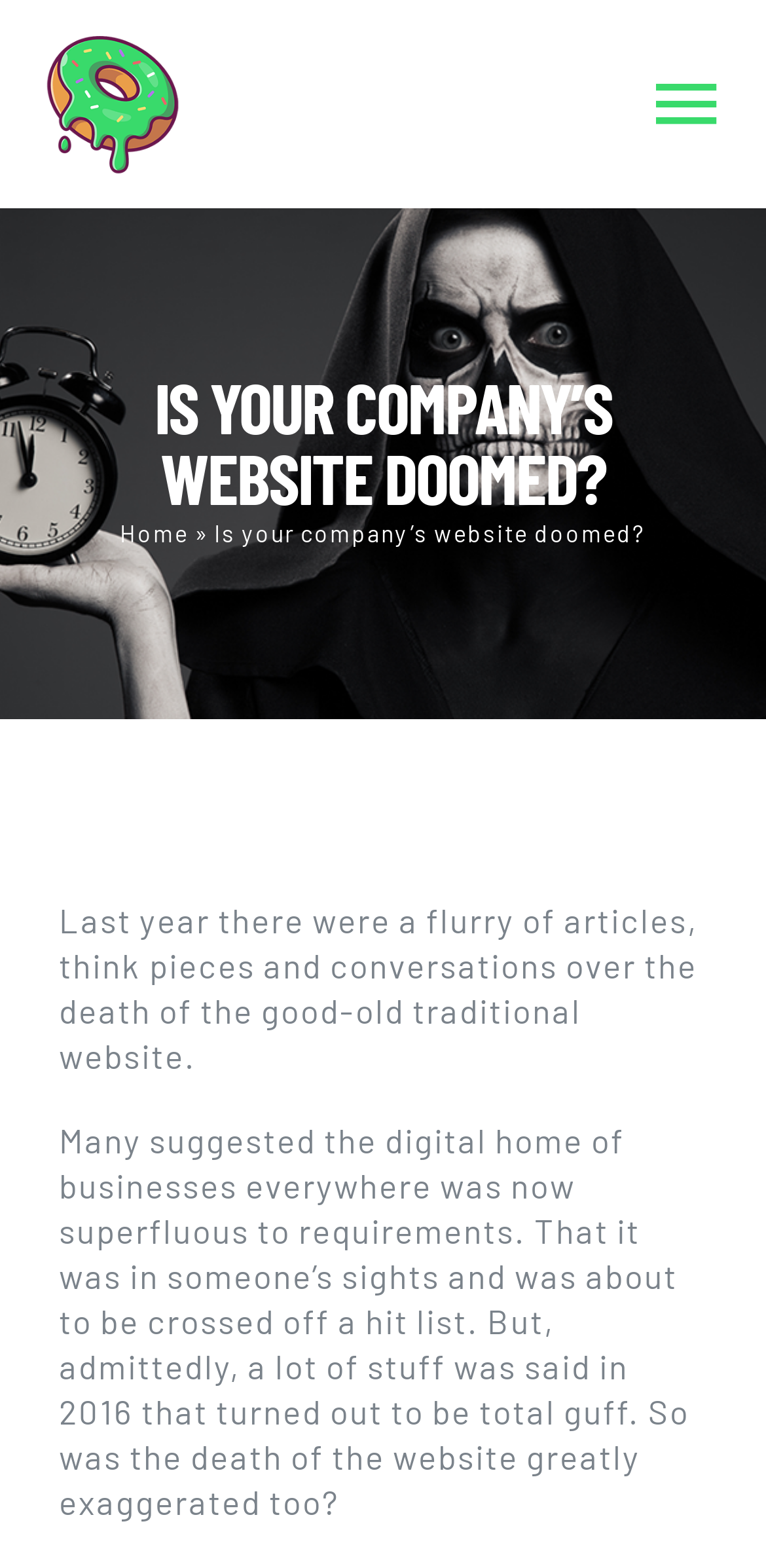Bounding box coordinates are to be given in the format (top-left x, top-left y, bottom-right x, bottom-right y). All values must be floating point numbers between 0 and 1. Provide the bounding box coordinate for the UI element described as: Breeding Product Packaging Processing

None